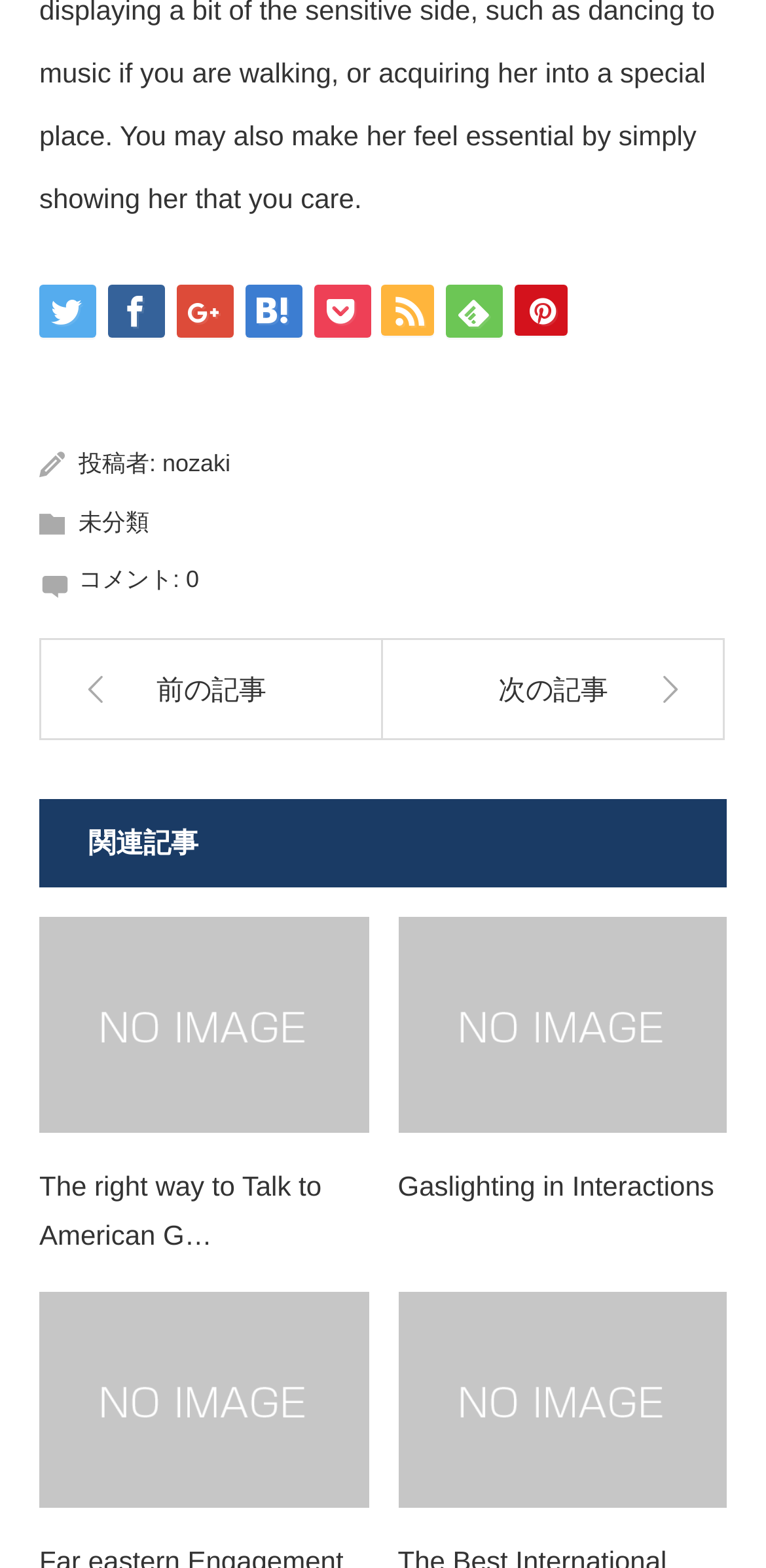Based on the description "Gaslighting in Interactions", find the bounding box of the specified UI element.

[0.519, 0.742, 0.949, 0.773]